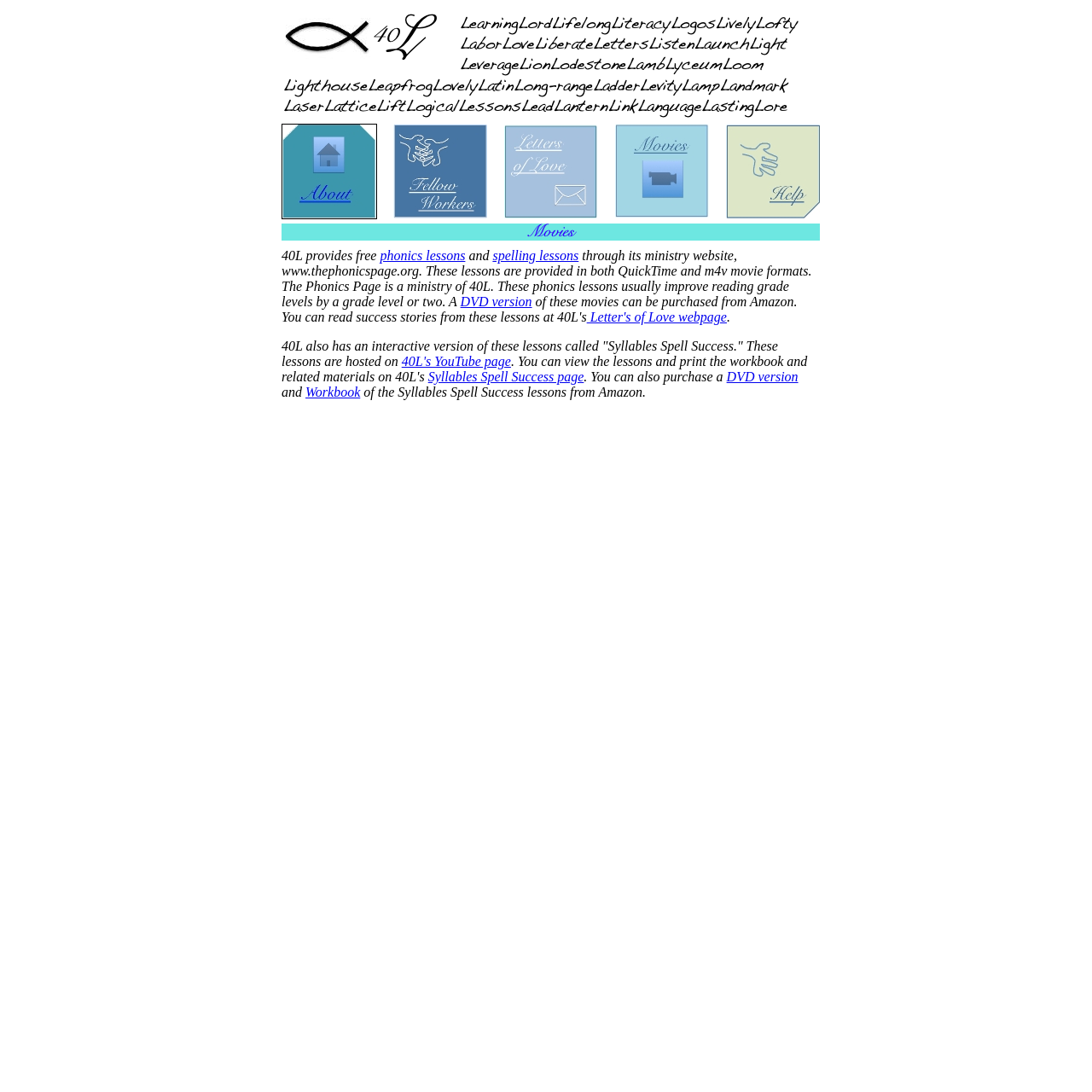Describe every aspect of the webpage comprehensively.

The webpage is about movies, specifically phonics and spelling lessons provided by 40L ministry. At the top, there is a table with multiple rows, each containing a grid of cells with images and text. The first row has an image of a fish, and the subsequent rows have images with descriptive text, such as "40" and "LearningLordLifelongLiteracyLogosLivelyLofty". 

Below this table, there is another table with a row of cells containing images and text, including "SmSqAbout", "SmSqMovies", "SmSqFellowW", and "SmSqLetLove". These images are likely icons or logos related to the ministry.

Further down, there is a table with a single row containing a cell with a long paragraph of text describing the phonics and spelling lessons provided by 40L. The text explains that the lessons are available in QuickTime and m4v movie formats, and can be purchased on DVD from Amazon. There are also links to the ministry's YouTube page and a webpage with success stories.

The webpage has a total of five tables, with the last two tables being smaller and containing fewer cells. The overall layout is organized, with images and text arranged in a grid-like structure.